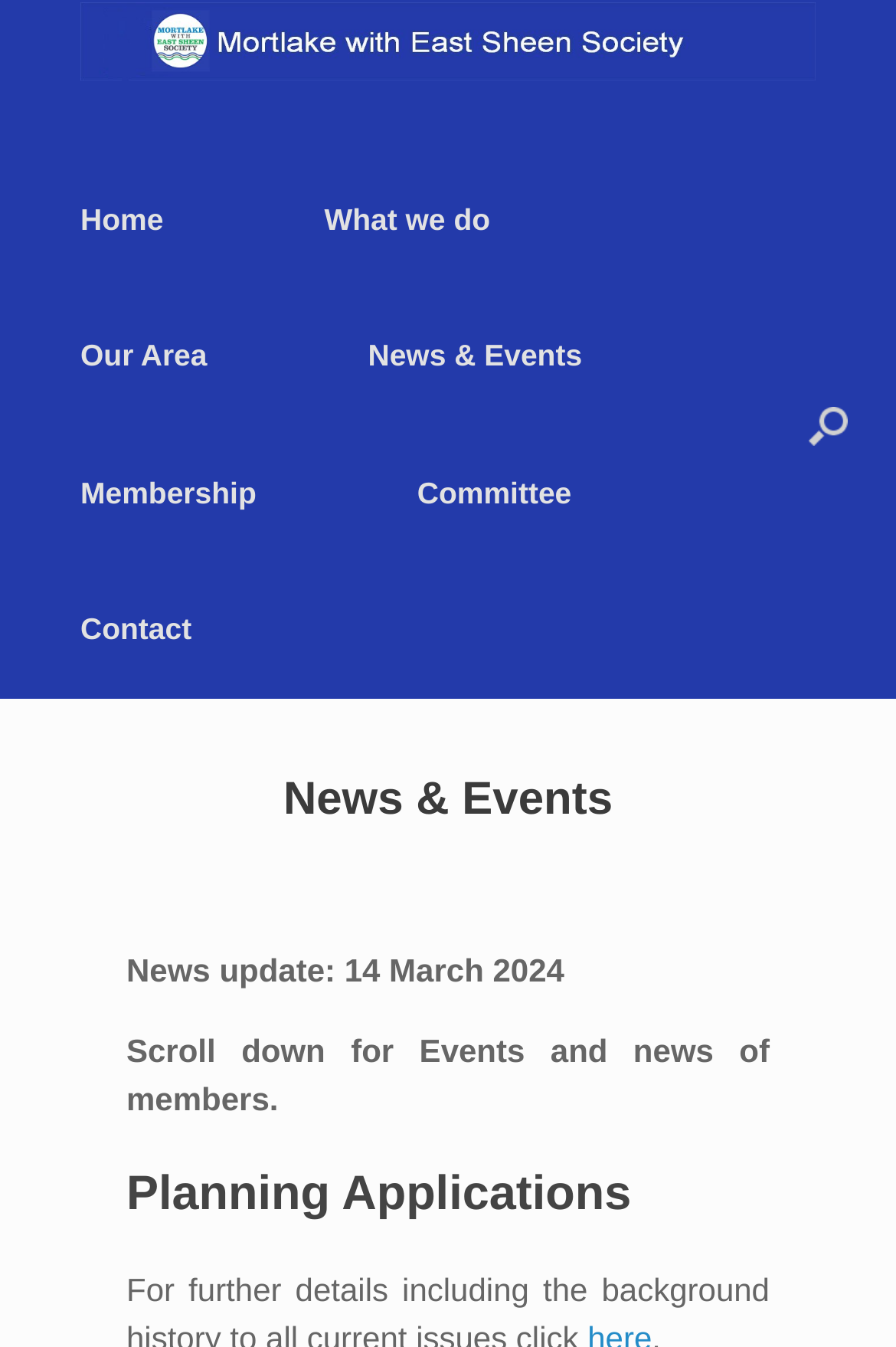Provide an in-depth caption for the elements present on the webpage.

The webpage is about the Mortlake with East Sheen Society, specifically its News and Events section. At the top, there is a logo image accompanied by a link to the society's main page. Below the logo, there is a navigation menu with six links: Home, What we do, Our Area, News & Events, Membership, and Committee, followed by a Contact link.

The main content area is divided into two sections. The first section has a heading "News & Events" and a link with the same text. Below this heading, there is a news update dated 14 March 2024, followed by a brief instruction to scroll down for more events and news about members.

The second section is titled "Planning Applications" and appears below the news update section. There are no images in the main content area, only text and links. Overall, the webpage has a simple and organized structure, making it easy to navigate and find relevant information.